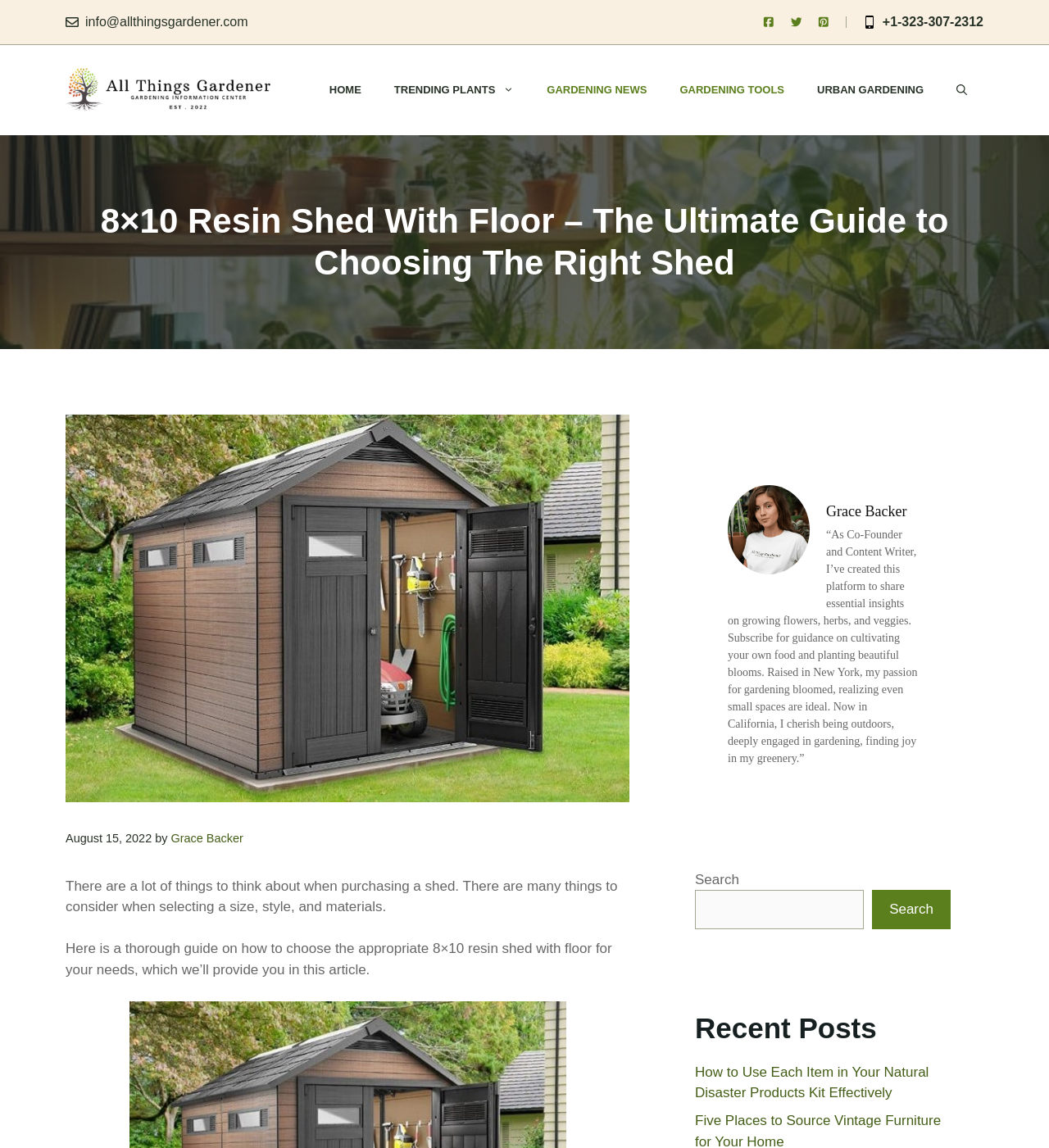Identify the bounding box coordinates of the clickable region necessary to fulfill the following instruction: "Search for something". The bounding box coordinates should be four float numbers between 0 and 1, i.e., [left, top, right, bottom].

[0.662, 0.775, 0.824, 0.809]